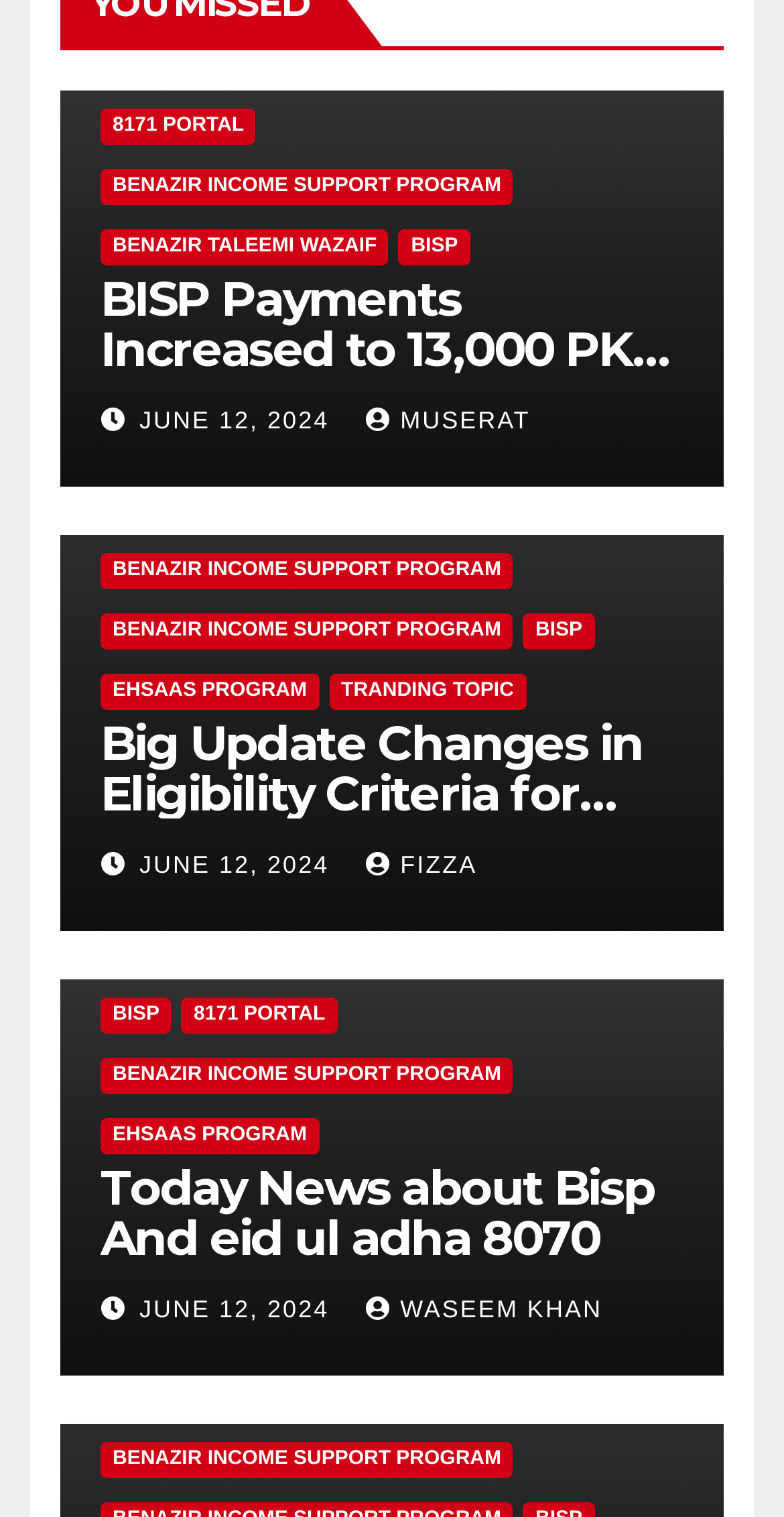Can you specify the bounding box coordinates for the region that should be clicked to fulfill this instruction: "Read Don Pepin Garcia Original TAA Exclusive 2019 Review".

None